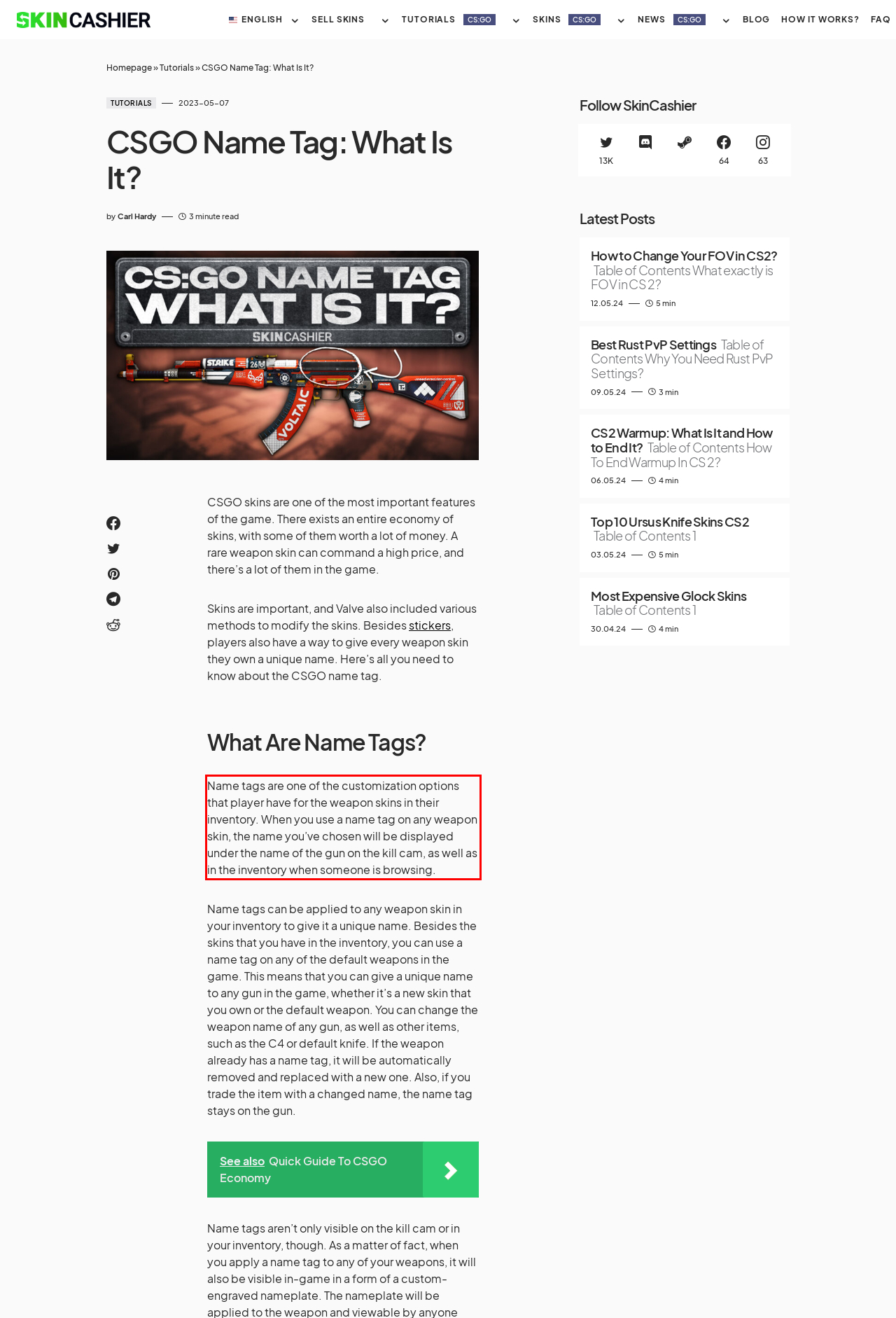You are provided with a webpage screenshot that includes a red rectangle bounding box. Extract the text content from within the bounding box using OCR.

Name tags are one of the customization options that player have for the weapon skins in their inventory. When you use a name tag on any weapon skin, the name you’ve chosen will be displayed under the name of the gun on the kill cam, as well as in the inventory when someone is browsing.